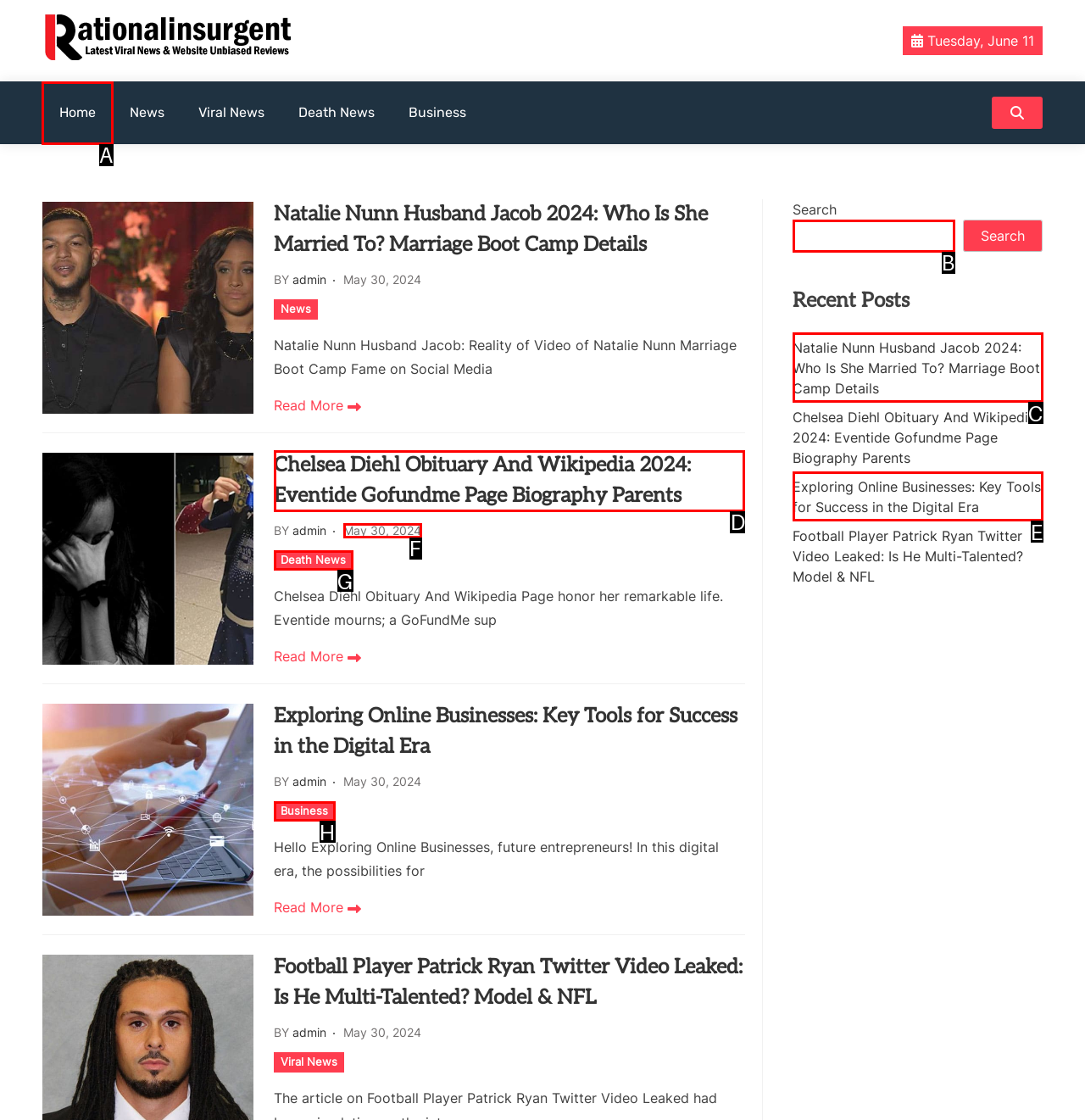Decide which letter you need to select to fulfill the task: Click the Home link
Answer with the letter that matches the correct option directly.

A